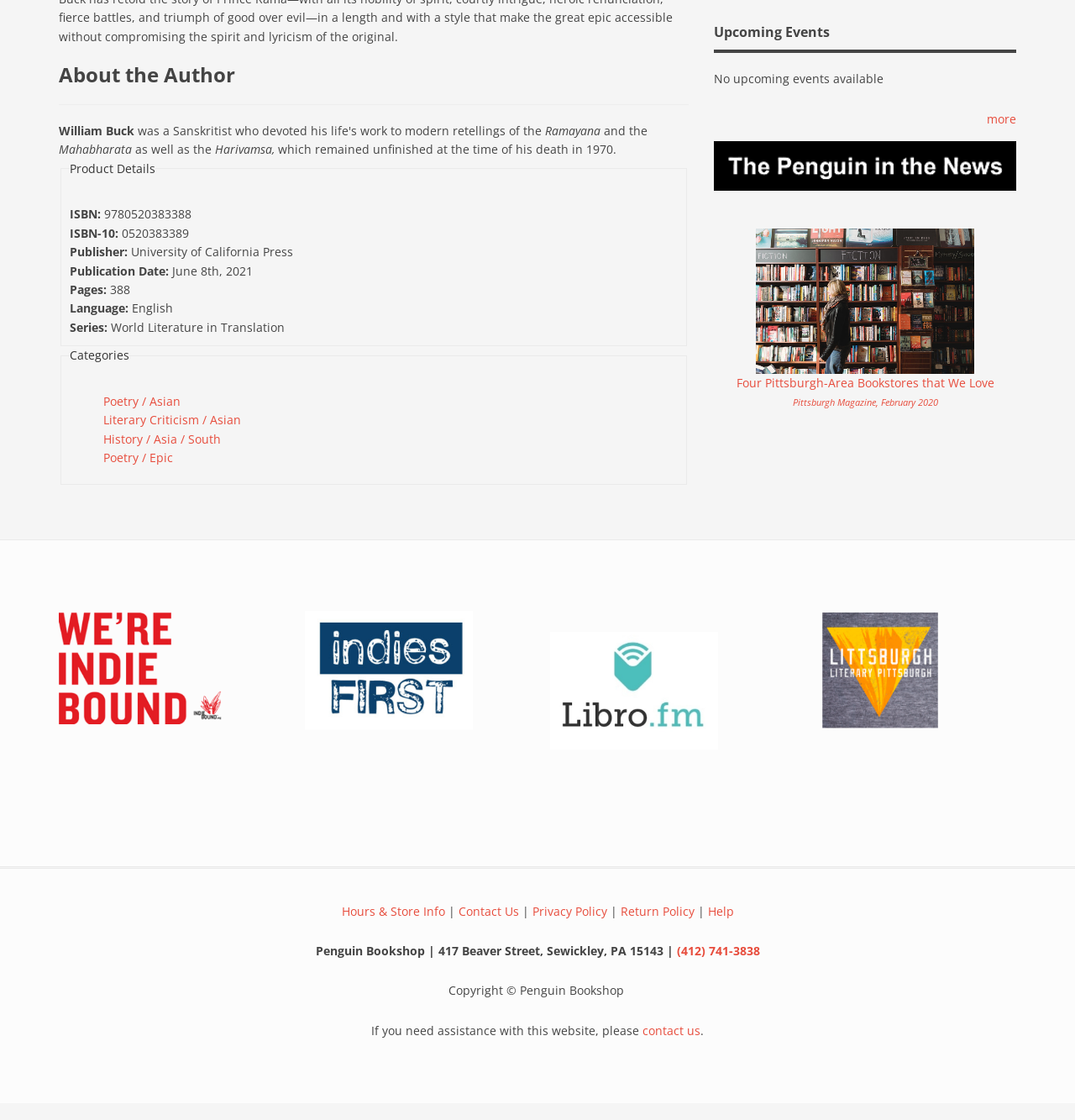Using the element description: "alt="indiebound"", determine the bounding box coordinates. The coordinates should be in the format [left, top, right, bottom], with values between 0 and 1.

[0.055, 0.528, 0.26, 0.666]